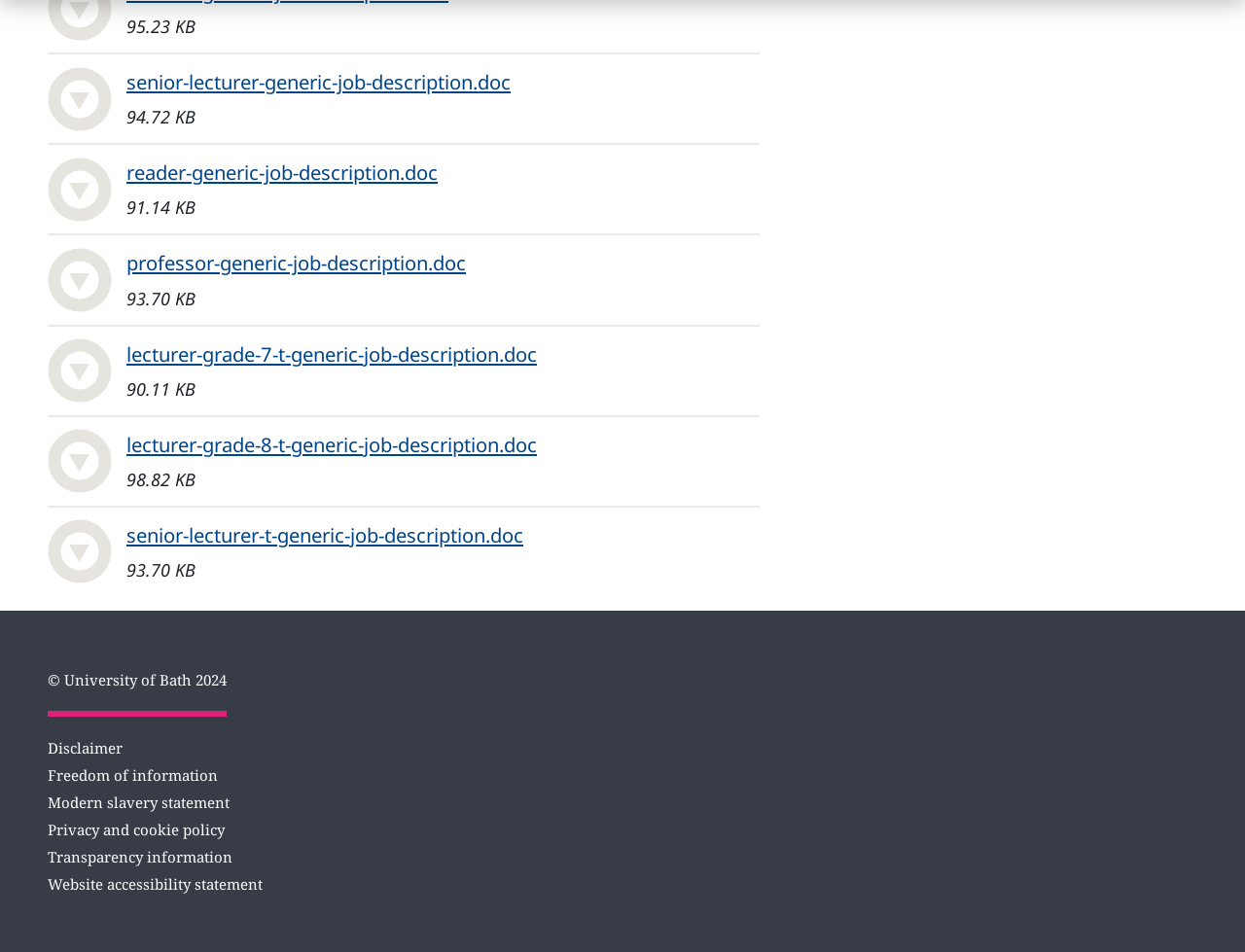What is the file size of 'lecturer-grade-7-t-generic-job-description.doc'?
Using the image as a reference, give a one-word or short phrase answer.

90.11 KB